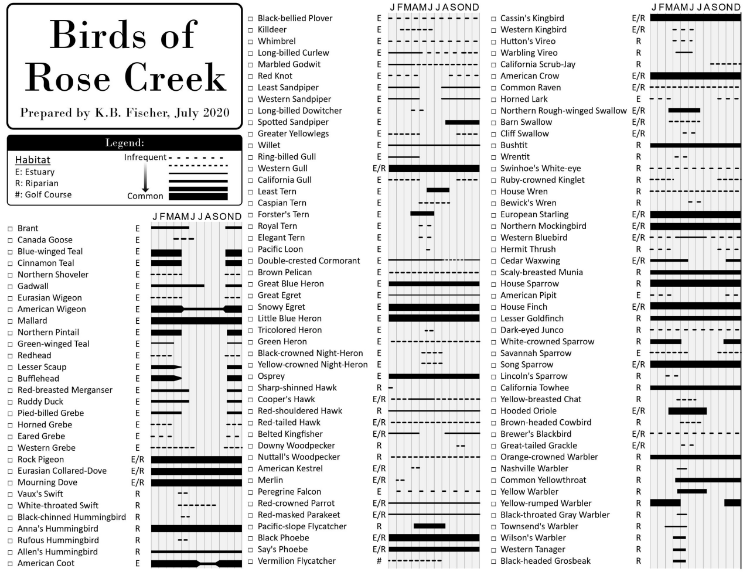Detail every significant feature and component of the image.

The image titled "Birds of Rose Creek" is a detailed list prepared by K.B. Fischer in July 2020. It provides birdwatchers with an extensive catalog of bird species that can be found in different habitats around Rose Creek, including the Estuary, Riparian areas, and the Golf Course. Each species is carefully organized in a chart format, indicating their frequency of sighting across various months with symbols denoting their presence (E = Existence, R = Rare, etc.). The chart includes notable species such as the Canada Goose, Great Egret, and various hawks, making it a valuable resource for enthusiasts seeking to identify and observe local avifauna. This informative guide challenges birdwatchers to spot and engage with the diverse birdlife in the Pacific Beach area.